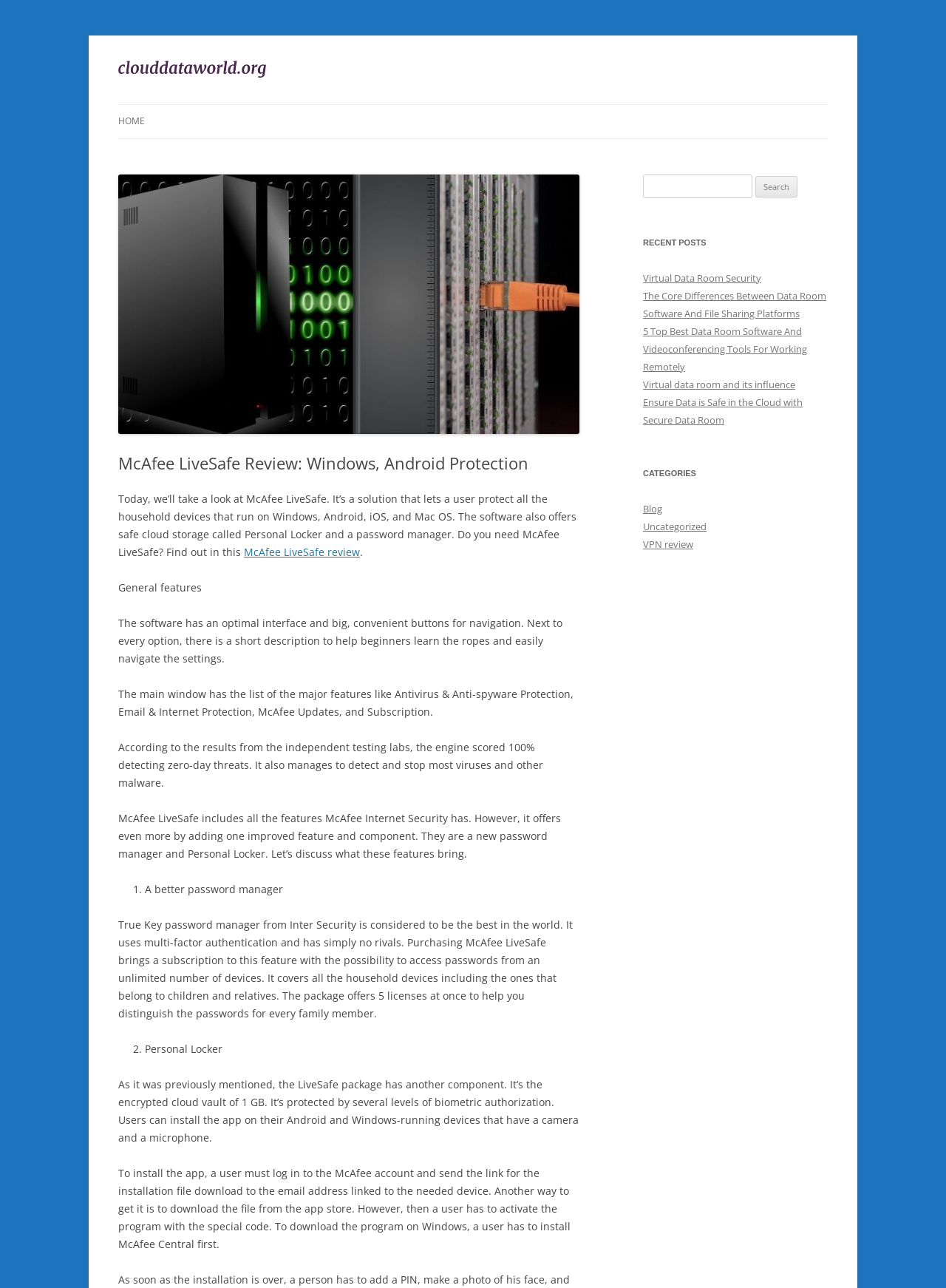Pinpoint the bounding box coordinates of the clickable area necessary to execute the following instruction: "Click on the 'HOME' link". The coordinates should be given as four float numbers between 0 and 1, namely [left, top, right, bottom].

[0.125, 0.082, 0.153, 0.107]